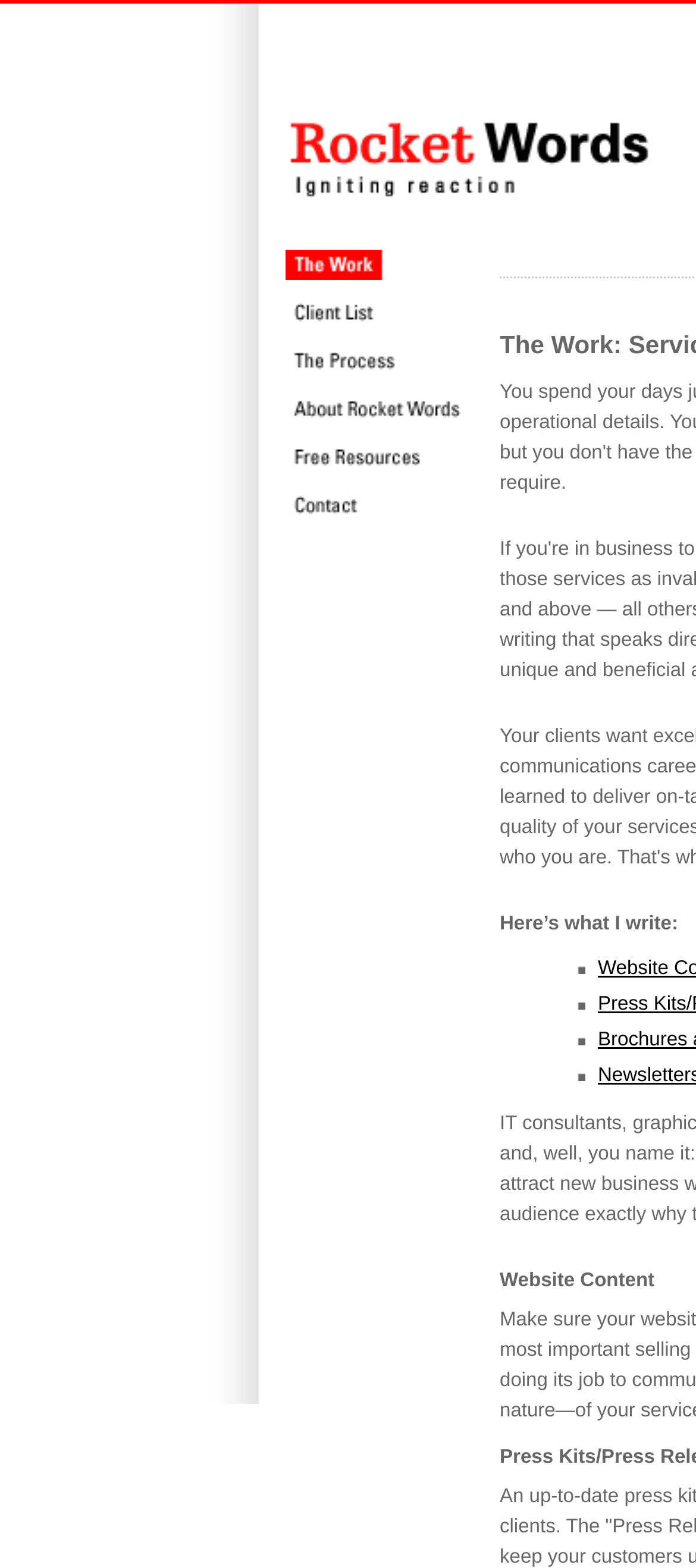Illustrate the webpage thoroughly, mentioning all important details.

The webpage is titled "RocketWords >> The Work: Service Businesses & Professionals". At the top, there is a prominent link "Rocket Words: Igniting reaction" accompanied by an image, taking up most of the top section. Below this, there are six links arranged vertically, each with a corresponding image: "The Work", "Client List", "The Process", "About Rocket Words", "Free Resources", and "Contact". These links and images are aligned to the left side of the page, with the images slightly above the text.

On the right side of the page, there are four list markers, likely indicating a list of items or services offered by RocketWords. These list markers are positioned near the bottom of the page, with some space between them.